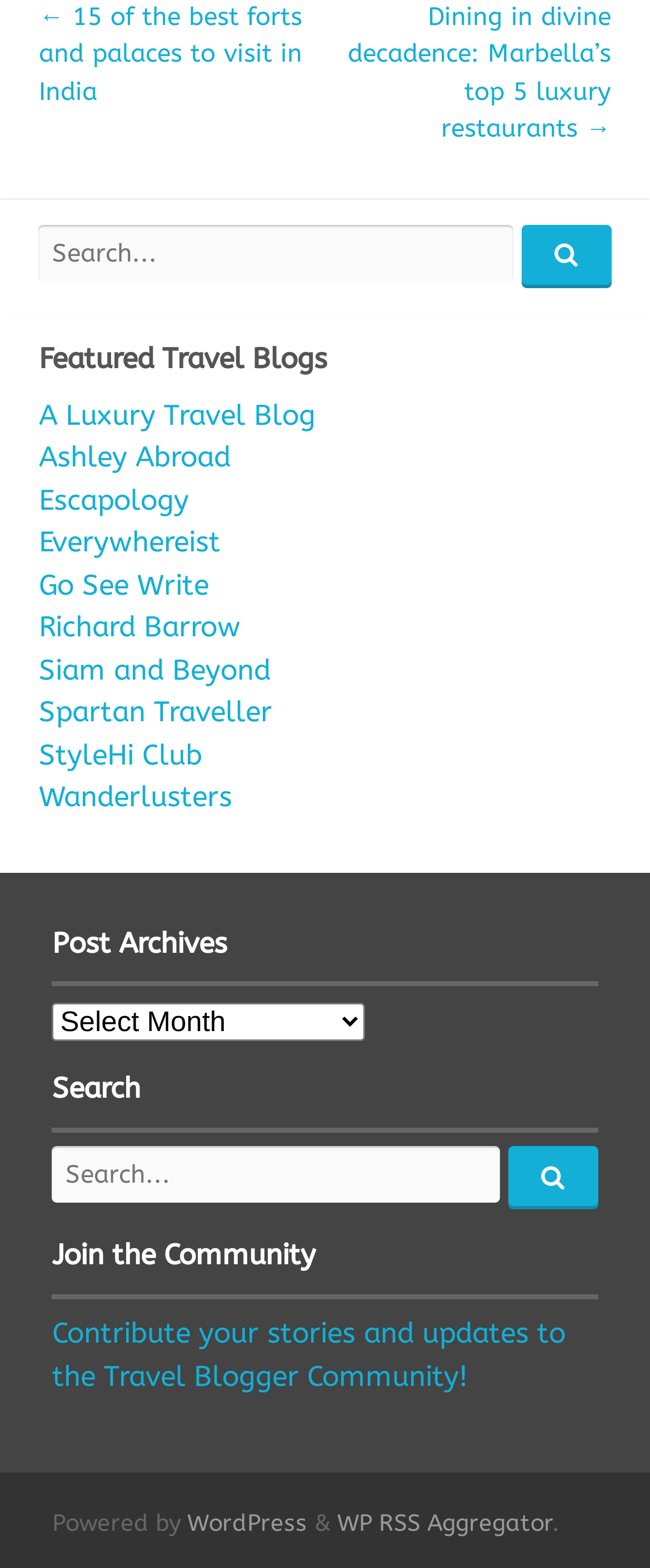Please identify the bounding box coordinates of the clickable element to fulfill the following instruction: "Join the Travel Blogger Community". The coordinates should be four float numbers between 0 and 1, i.e., [left, top, right, bottom].

[0.08, 0.84, 0.87, 0.888]